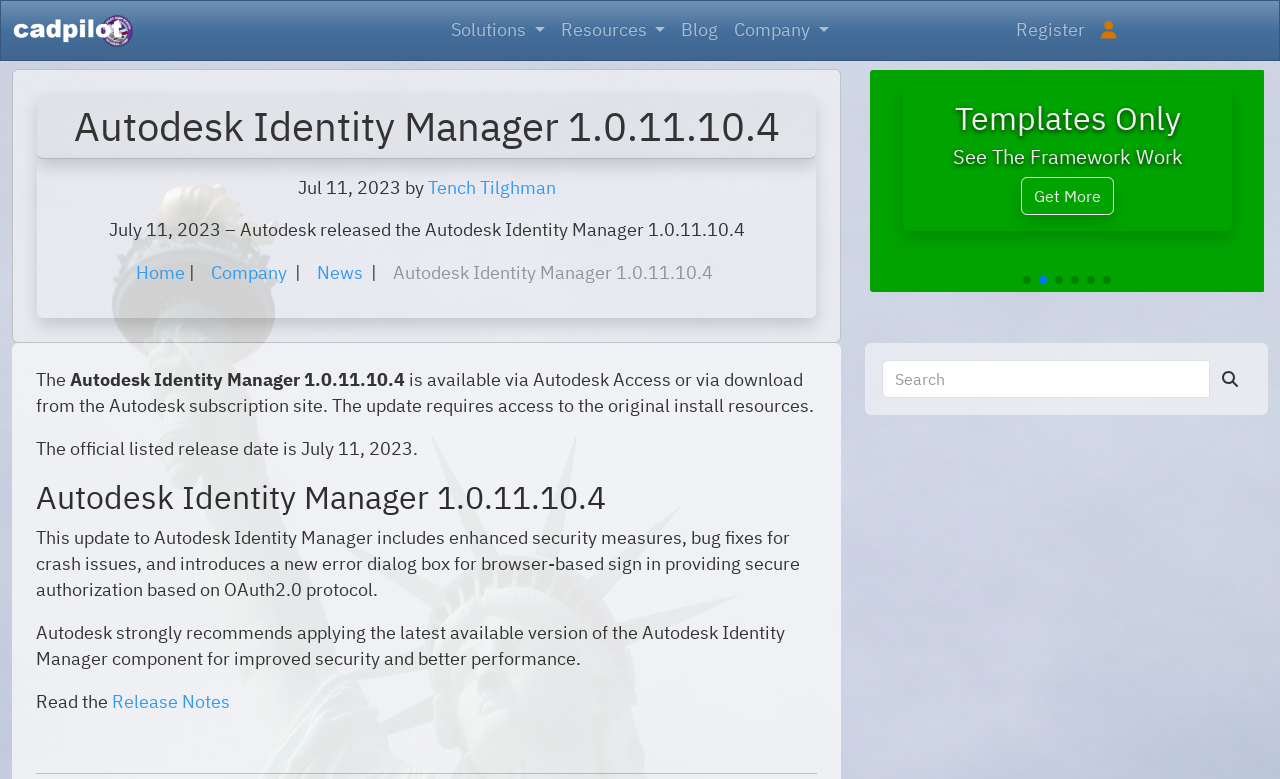From the webpage screenshot, predict the bounding box coordinates (top-left x, top-left y, bottom-right x, bottom-right y) for the UI element described here: Release Notes

[0.088, 0.885, 0.18, 0.915]